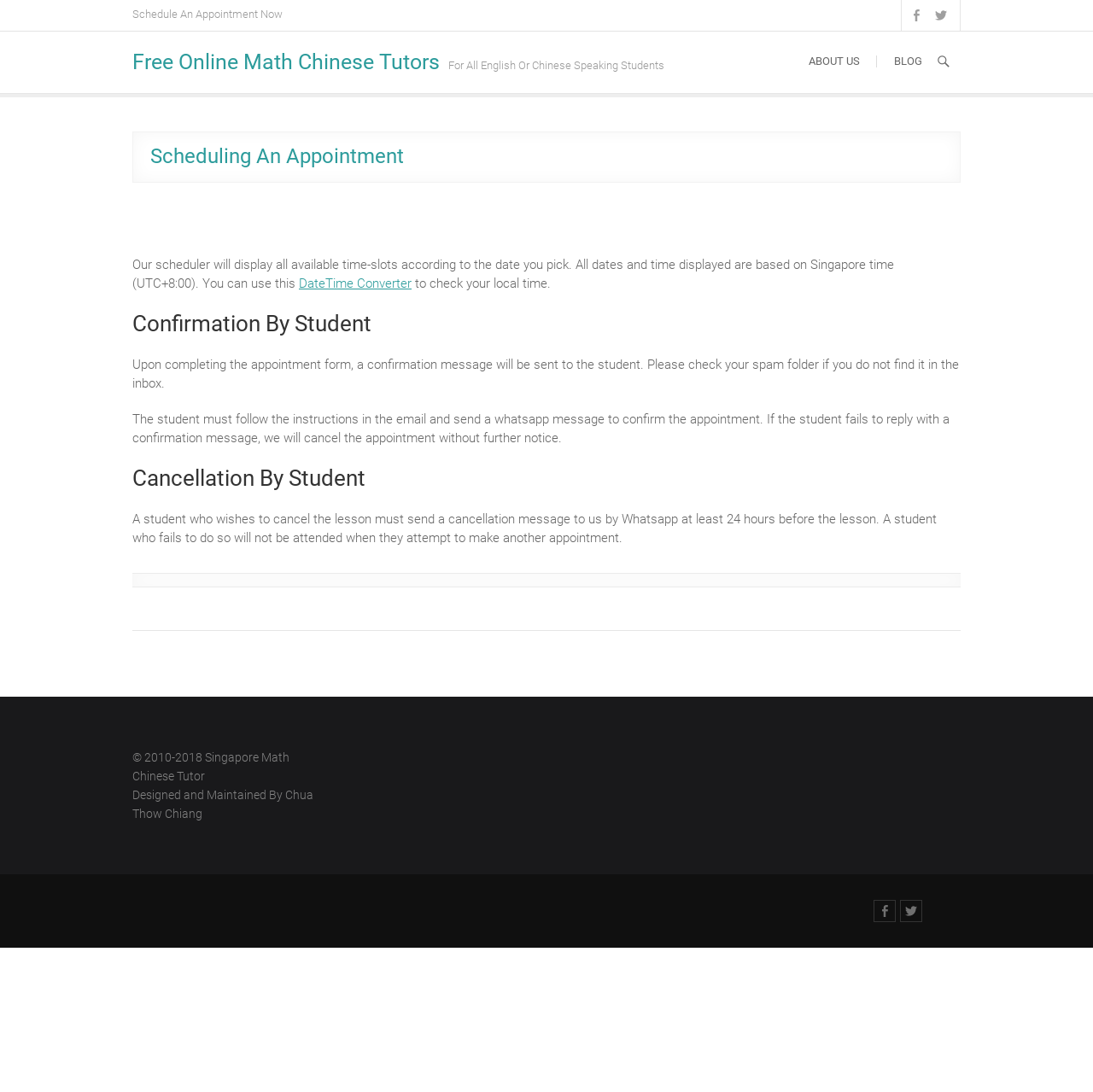Please provide a brief answer to the following inquiry using a single word or phrase:
What time zone is used for scheduling appointments?

Singapore time (UTC+8:00)